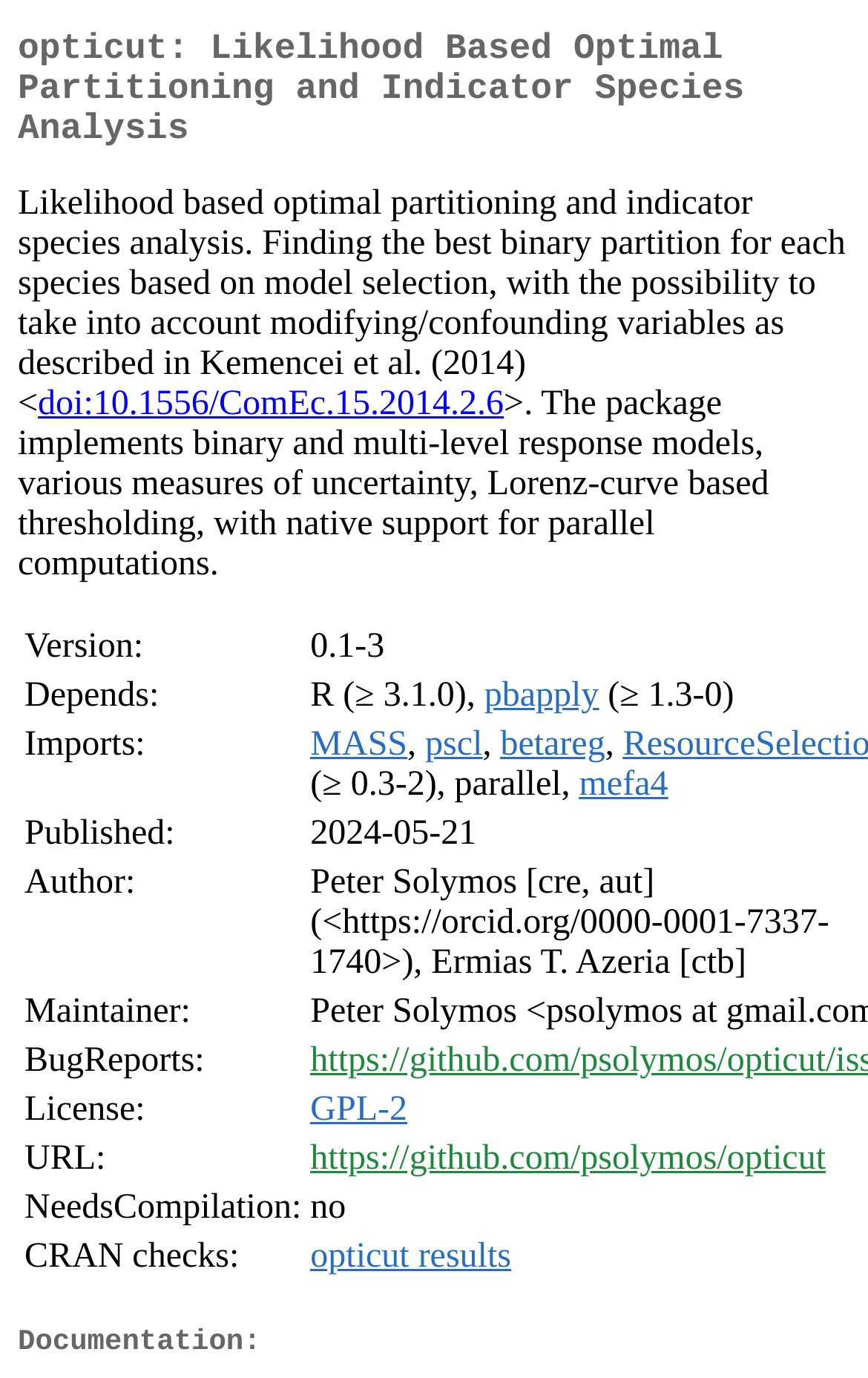What is the publication status of the package?
Look at the image and respond with a single word or a short phrase.

Published